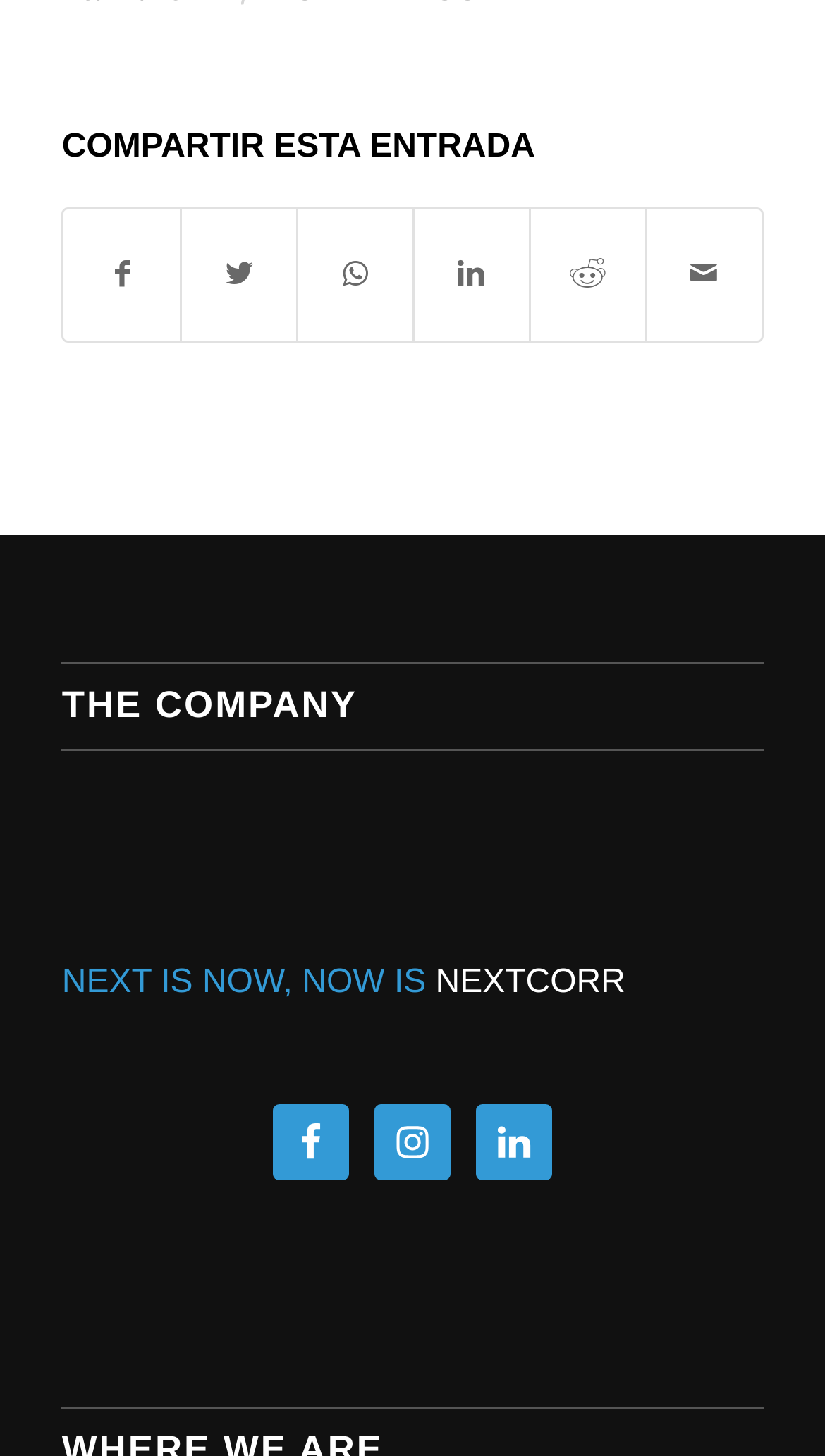Bounding box coordinates are to be given in the format (top-left x, top-left y, bottom-right x, bottom-right y). All values must be floating point numbers between 0 and 1. Provide the bounding box coordinate for the UI element described as: Facebook

[0.331, 0.758, 0.423, 0.81]